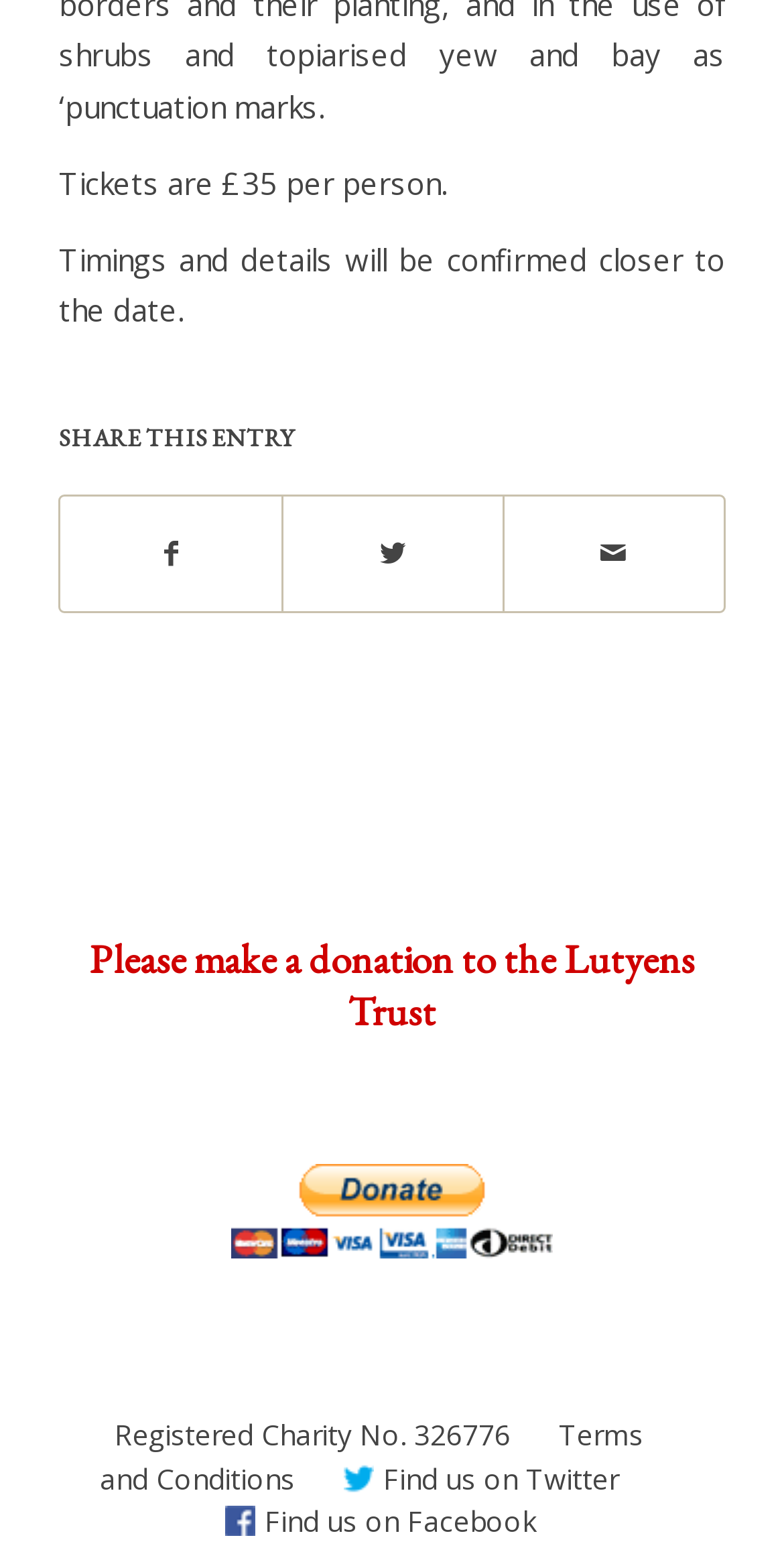Identify the bounding box for the UI element described as: "Find us on Facebook". The coordinates should be four float numbers between 0 and 1, i.e., [left, top, right, bottom].

[0.286, 0.964, 0.683, 0.989]